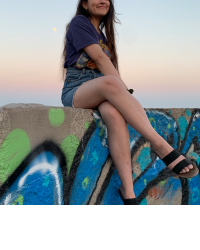Describe the image with as much detail as possible.

The image features Jessica Khaskheli, a student of the class of 2021, showcasing her vibrant personality and style. She sits casually on a colorful graffiti-covered wall, with her legs crossed in a relaxed pose. Jessica is dressed in a graphic t-shirt complemented by denim overalls, highlighting a blend of comfort and fashion. Her stylish black sandals add to her laid-back look. The backdrop features a stunning gradient sky transitioning from soft pastel hues to deeper shades, enhancing the scene's artistic vibe. This moment captures her unique spirit as a dance and physics student at UW, reflecting her passion for self-expression and movement amidst a creatively enriched environment.